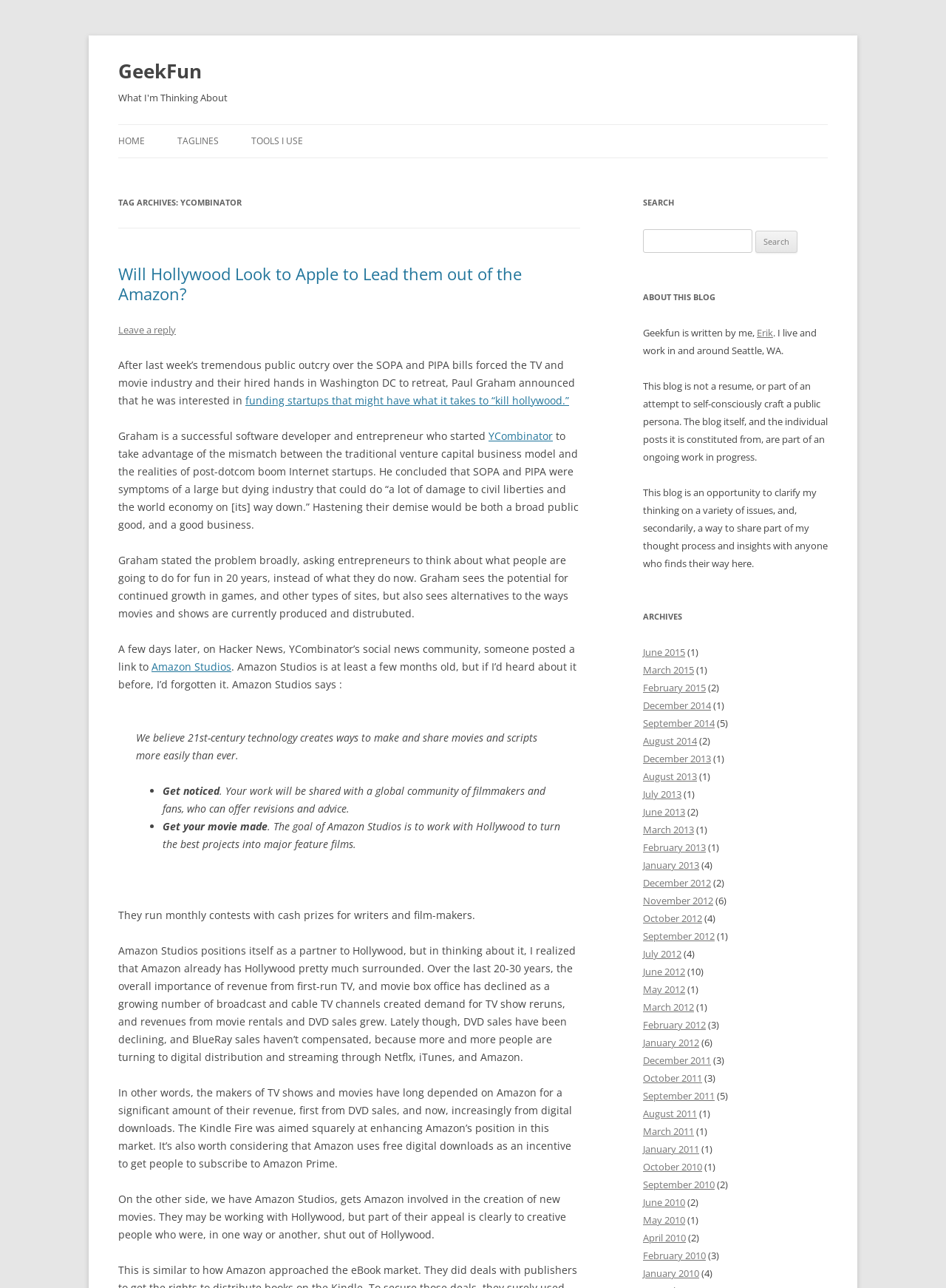Look at the image and answer the question in detail:
What is the name of the author of the blog?

The name of the author of the blog can be found in the 'ABOUT THIS BLOG' section, where it is mentioned that 'Geekfun is written by me, Erik'.